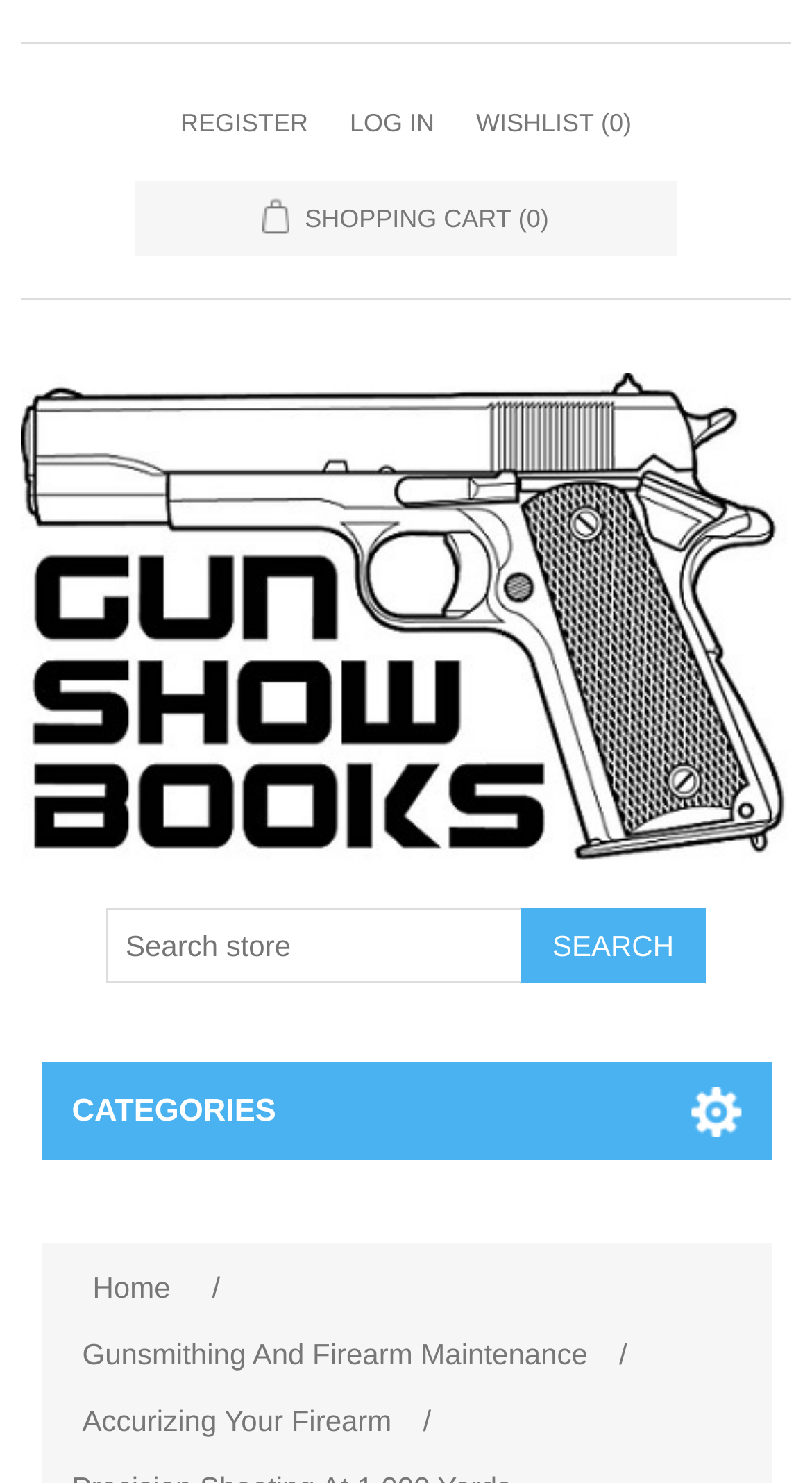Find the bounding box coordinates of the UI element according to this description: "Gunsmithing And Firearm Maintenance".

[0.088, 0.891, 0.737, 0.936]